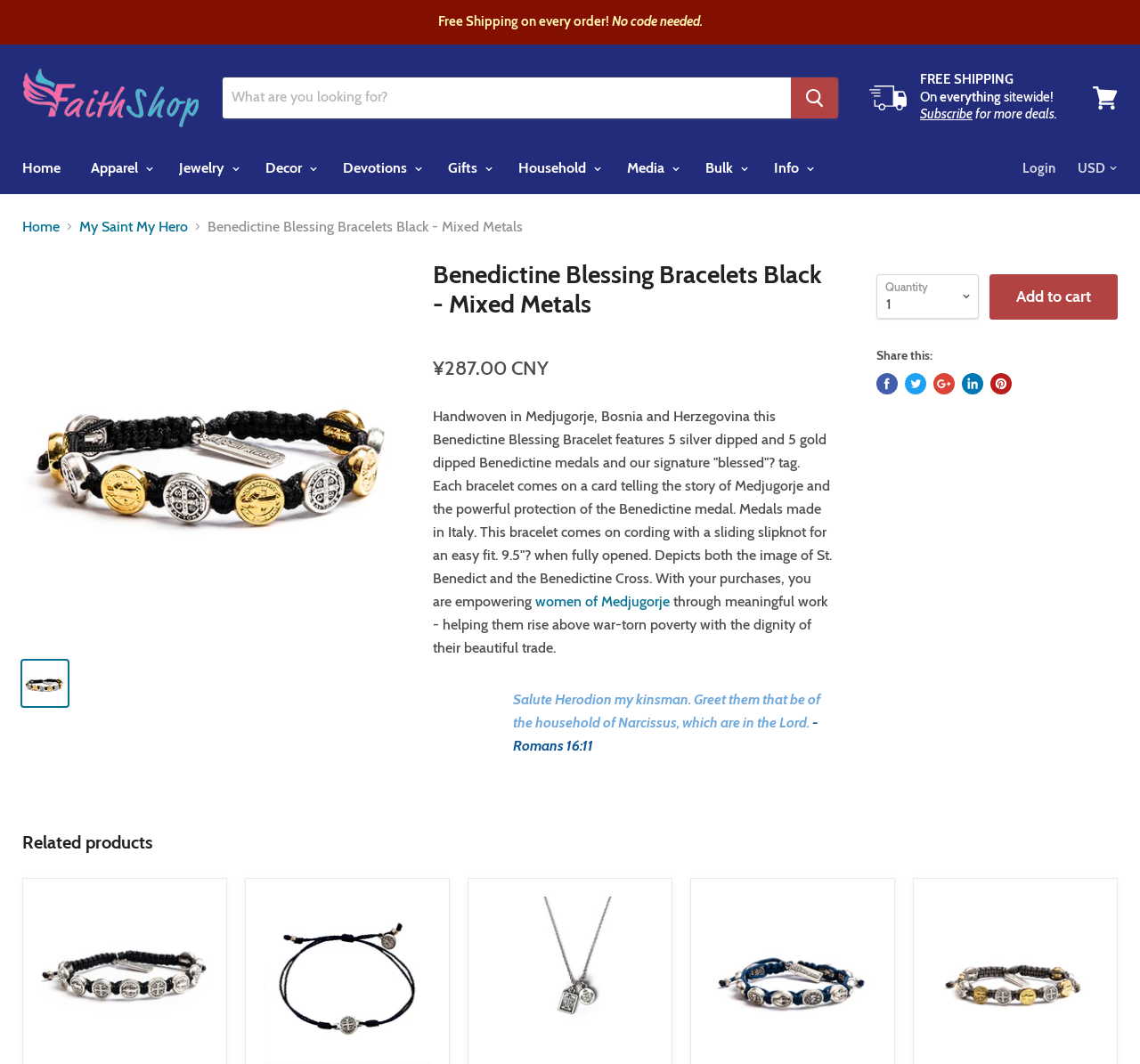Examine the screenshot and answer the question in as much detail as possible: What is the function of the 'Search' button?

I inferred this by looking at the location and context of the 'Search' button, which is located in the top navigation bar and has a search icon, suggesting that it is used to search the website for products or content.